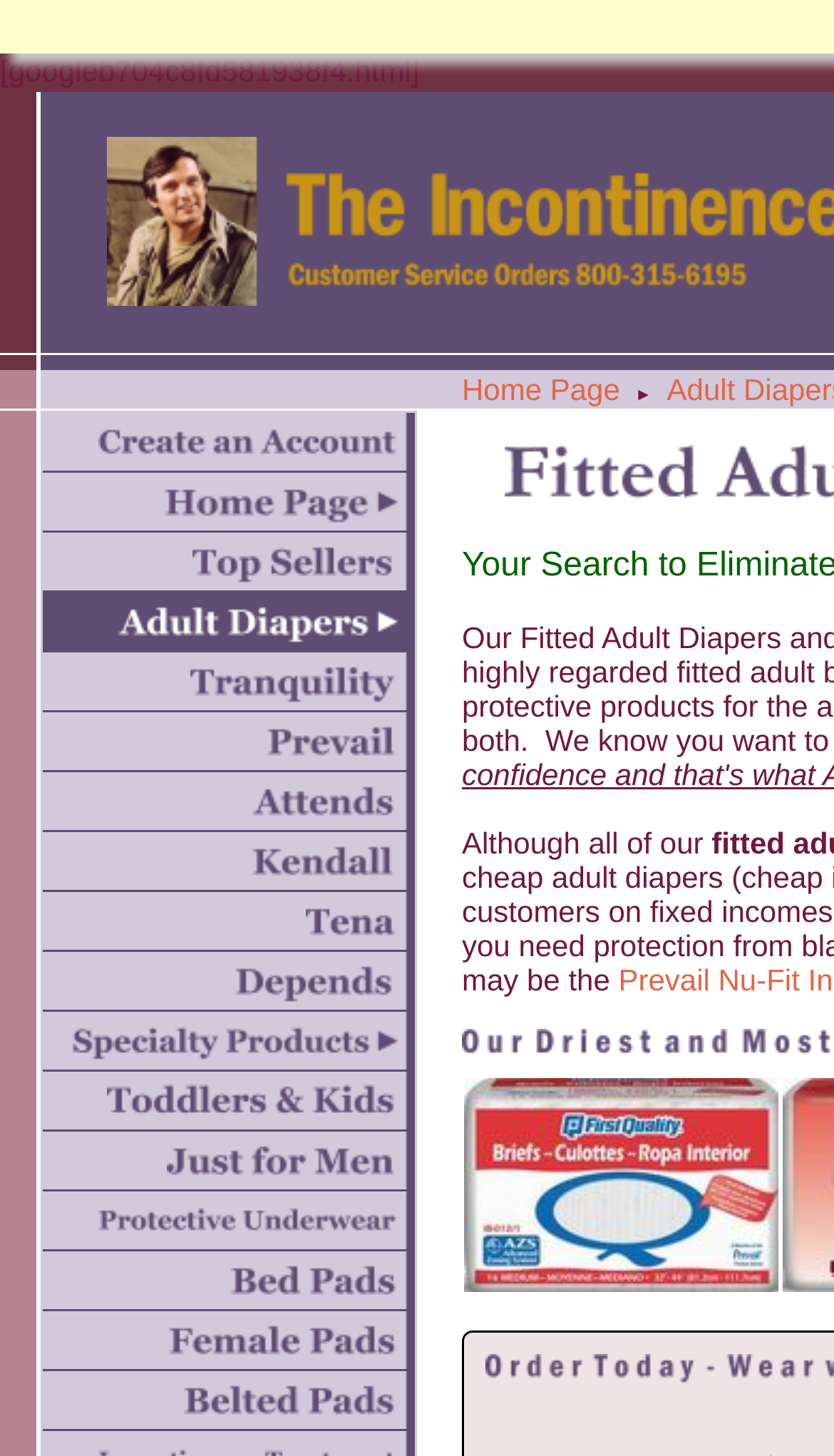Please find the bounding box coordinates of the clickable region needed to complete the following instruction: "Go to Home Page". The bounding box coordinates must consist of four float numbers between 0 and 1, i.e., [left, top, right, bottom].

[0.554, 0.256, 0.743, 0.279]